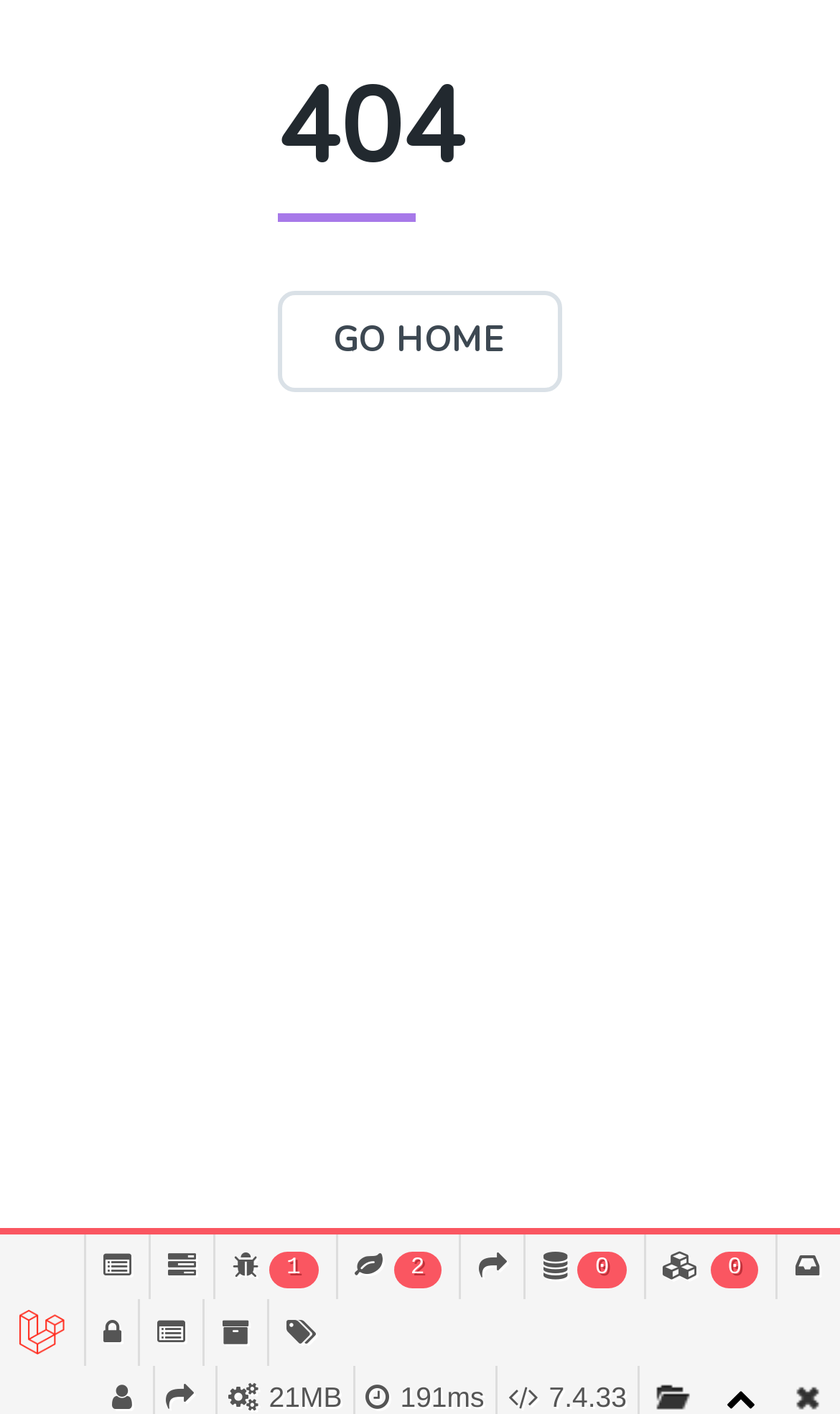Identify the bounding box for the UI element described as: "Exceptions1". The coordinates should be four float numbers between 0 and 1, i.e., [left, top, right, bottom].

[0.254, 0.873, 0.399, 0.919]